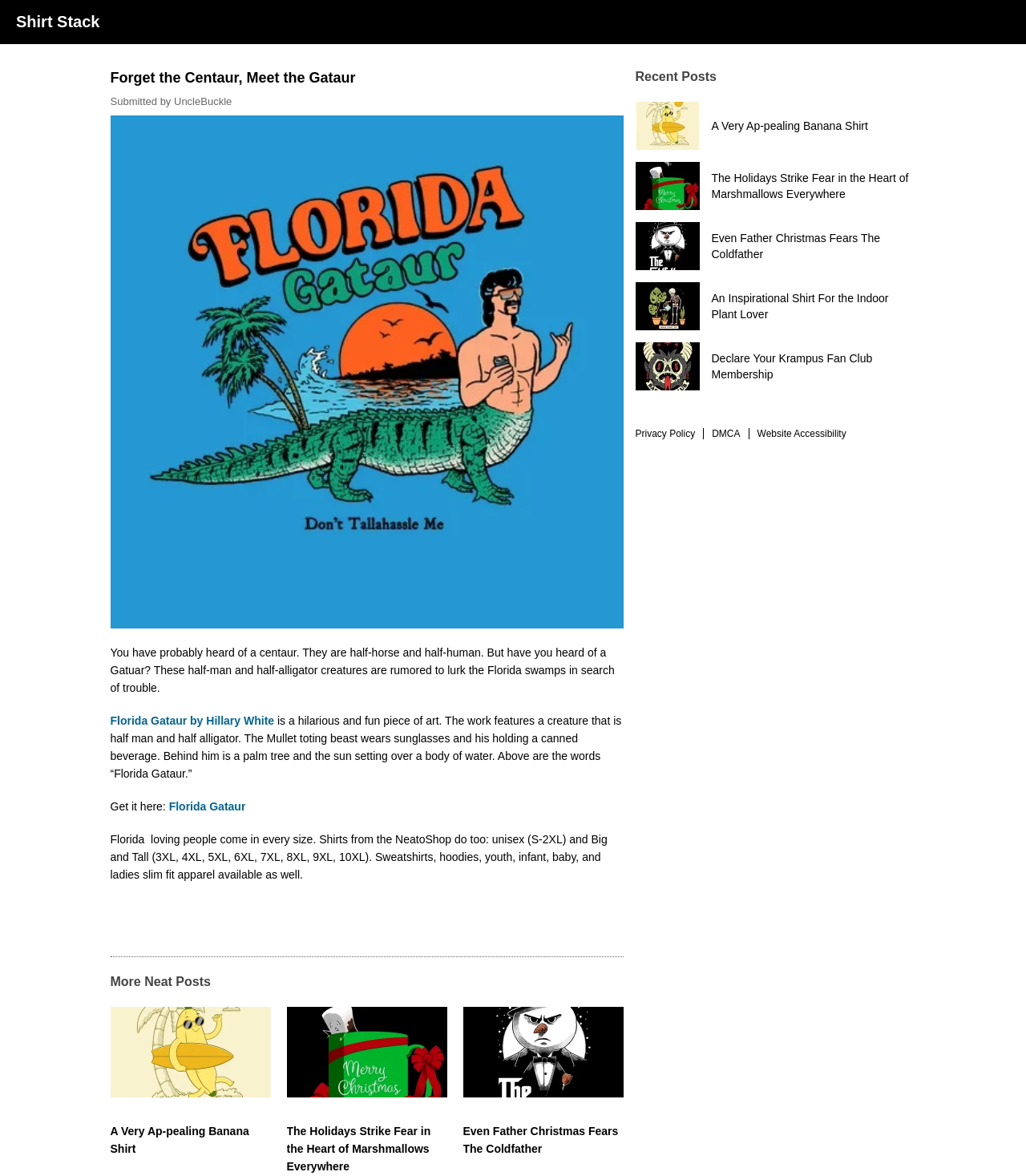Answer the question using only a single word or phrase: 
What is the name of the user who submitted the post?

UncleBuckle